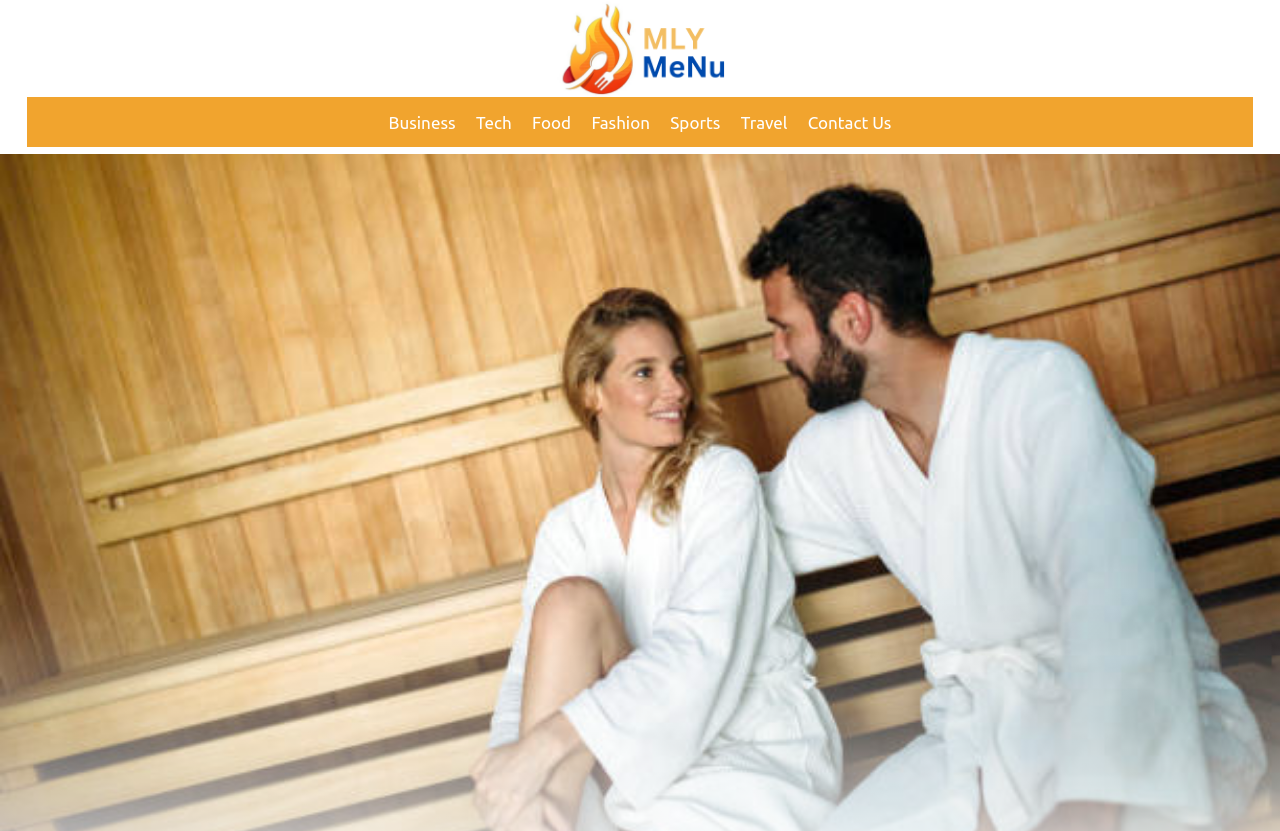Detail the features and information presented on the webpage.

The webpage appears to be a blog or article page, with a focus on comparing medical saunas to traditional saunas in terms of health benefits. At the top left of the page, there is a menu icon labeled "MLY Menu" accompanied by a small image. To the right of the menu icon, there is a primary navigation bar with 7 links: "Business", "Tech", "Food", "Fashion", "Sports", "Travel", and "Contact Us". These links are evenly spaced and take up about half of the page's width.